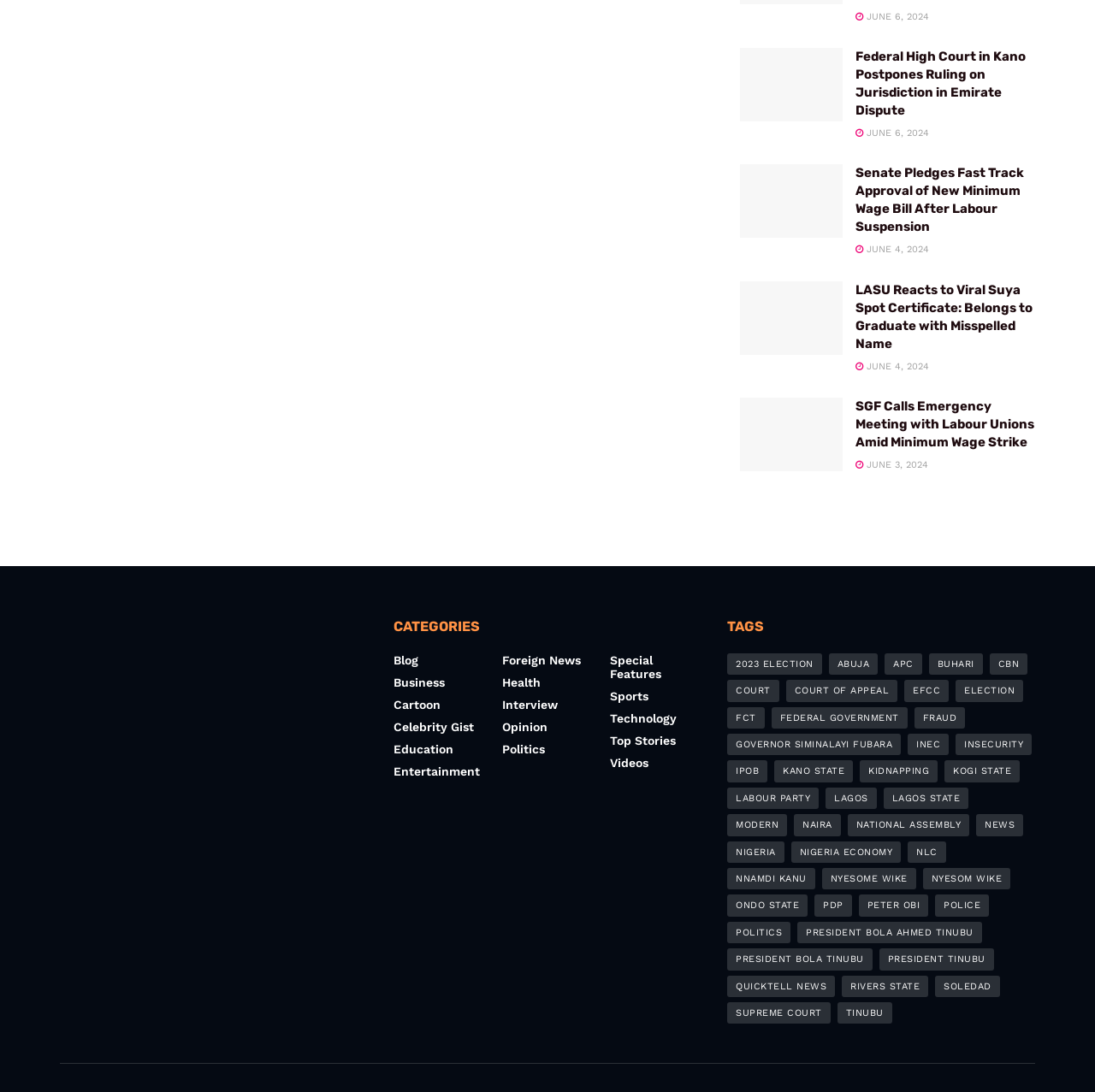How many tags are listed on the webpage?
Refer to the screenshot and answer in one word or phrase.

23